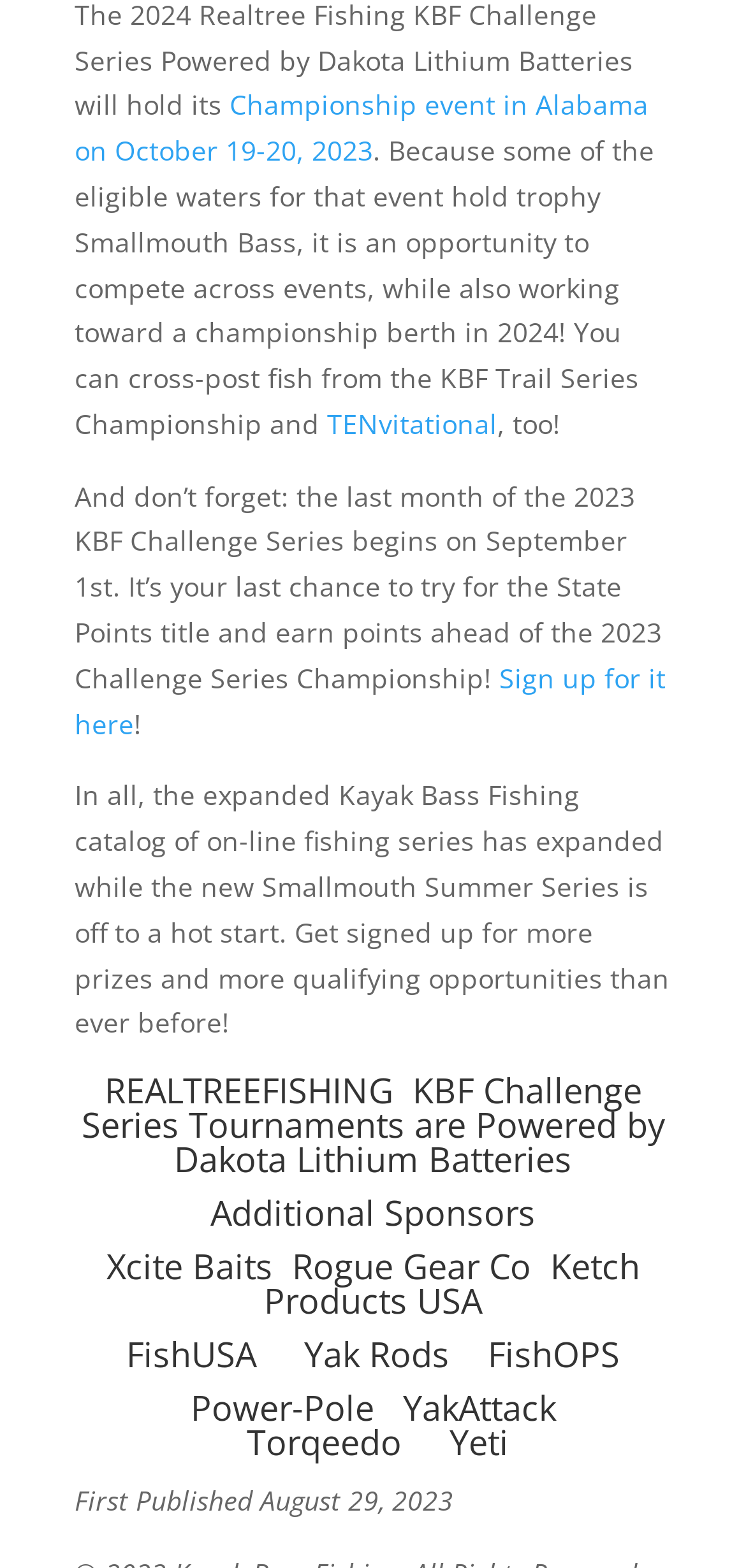When was the article first published?
From the image, provide a succinct answer in one word or a short phrase.

August 29, 2023